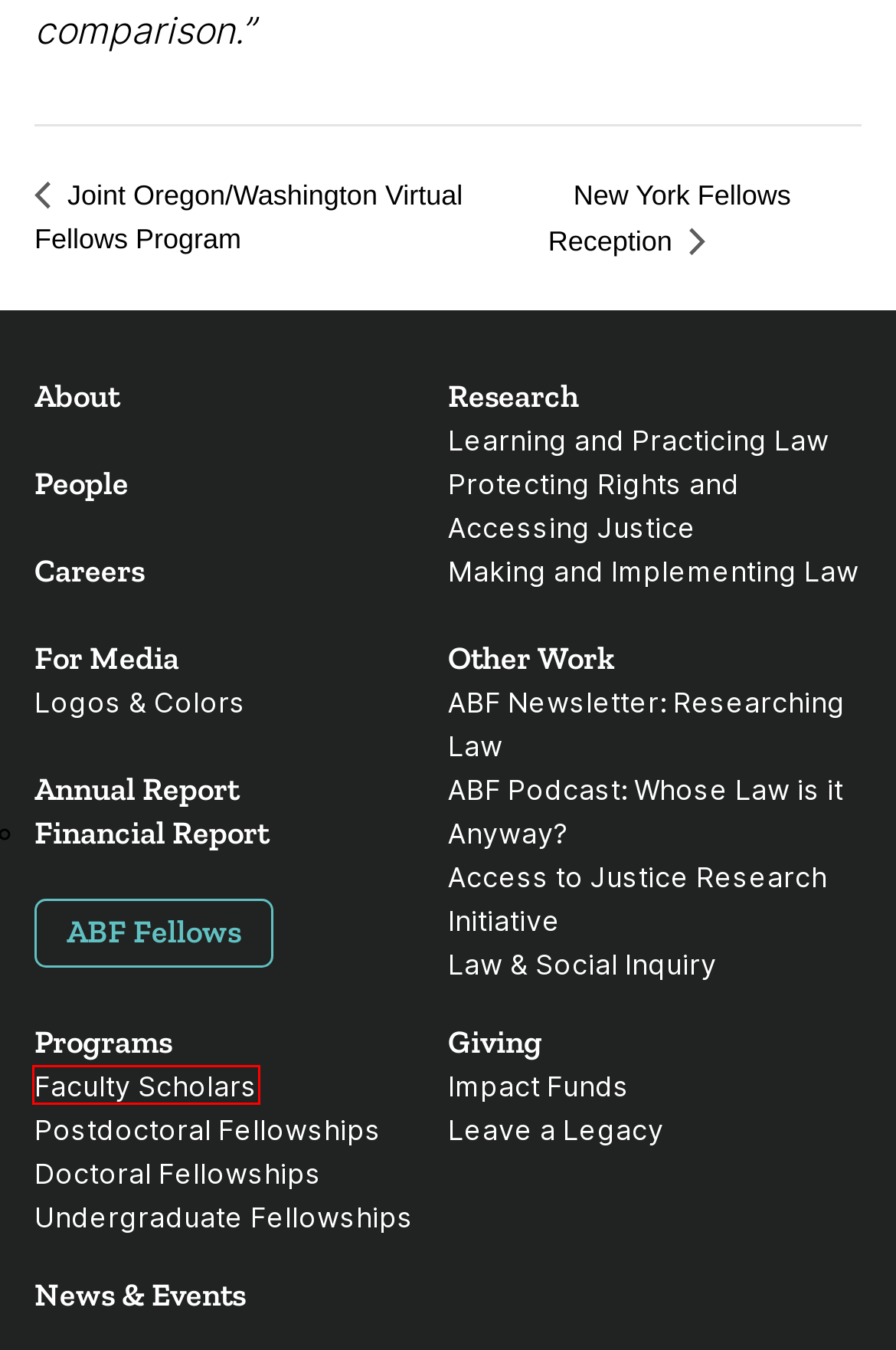With the provided screenshot showing a webpage and a red bounding box, determine which webpage description best fits the new page that appears after clicking the element inside the red box. Here are the options:
A. American Bar Foundation Programs: Faculty Scholars - ABF
B. Joint Oregon/Washington Virtual Fellows Program - ABF
C. About the Fellows of the American Bar Foundation - ABF
D. American Bar Foundation: Programs - ABF
E. Research: Making and Implementing Law - ABF
F. About the American Bar Foundation - ABF
G. Giving - American Bar Foundation - ABF
H. Access to Justice Research Initiative - ABF

A